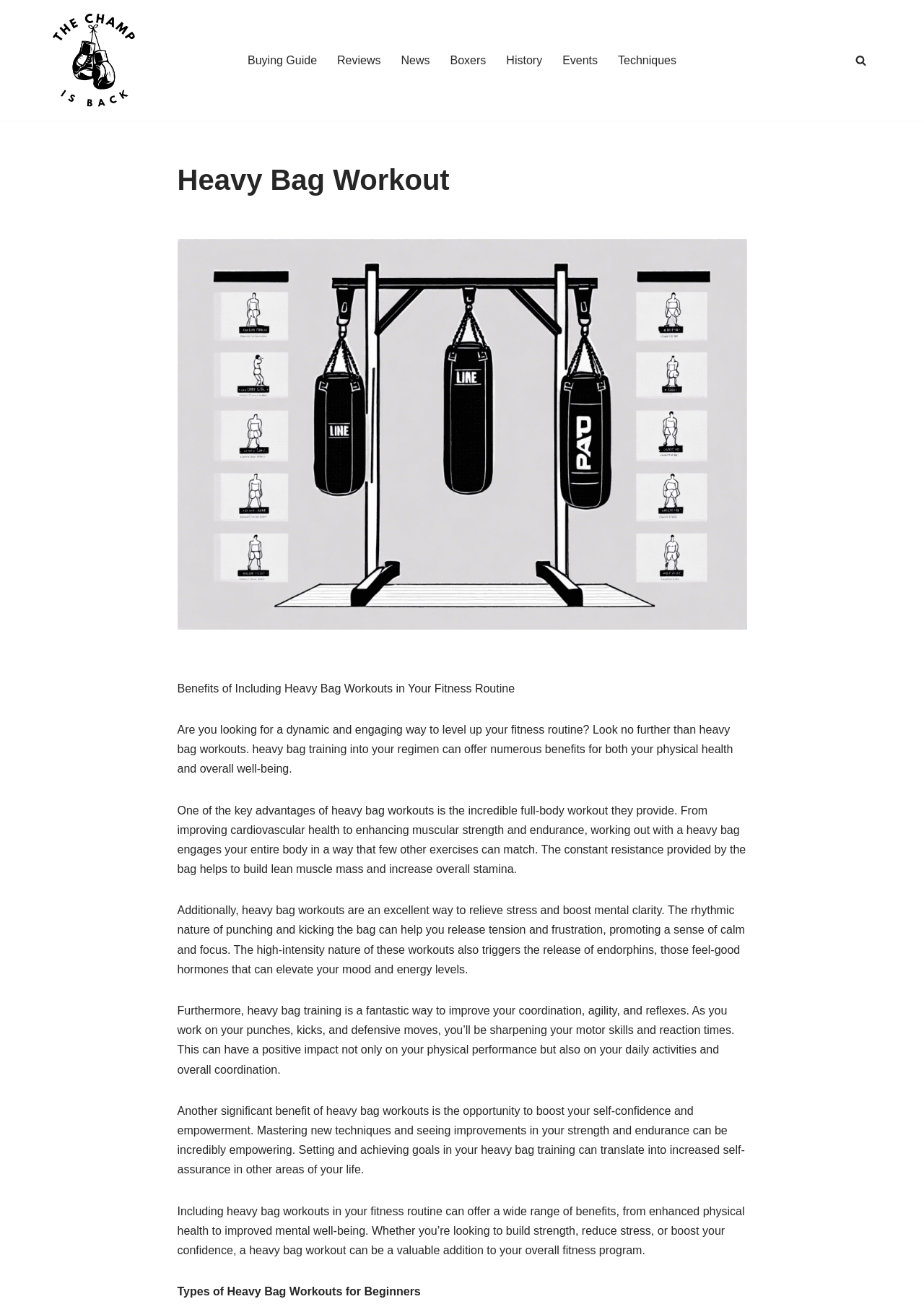What is the result of mastering new techniques in heavy bag training?
Give a detailed response to the question by analyzing the screenshot.

According to the webpage, mastering new techniques and seeing improvements in strength and endurance through heavy bag training can be incredibly empowering. This can lead to increased self-assurance in other areas of one's life, as setting and achieving goals in heavy bag training can translate to a greater sense of confidence and empowerment.